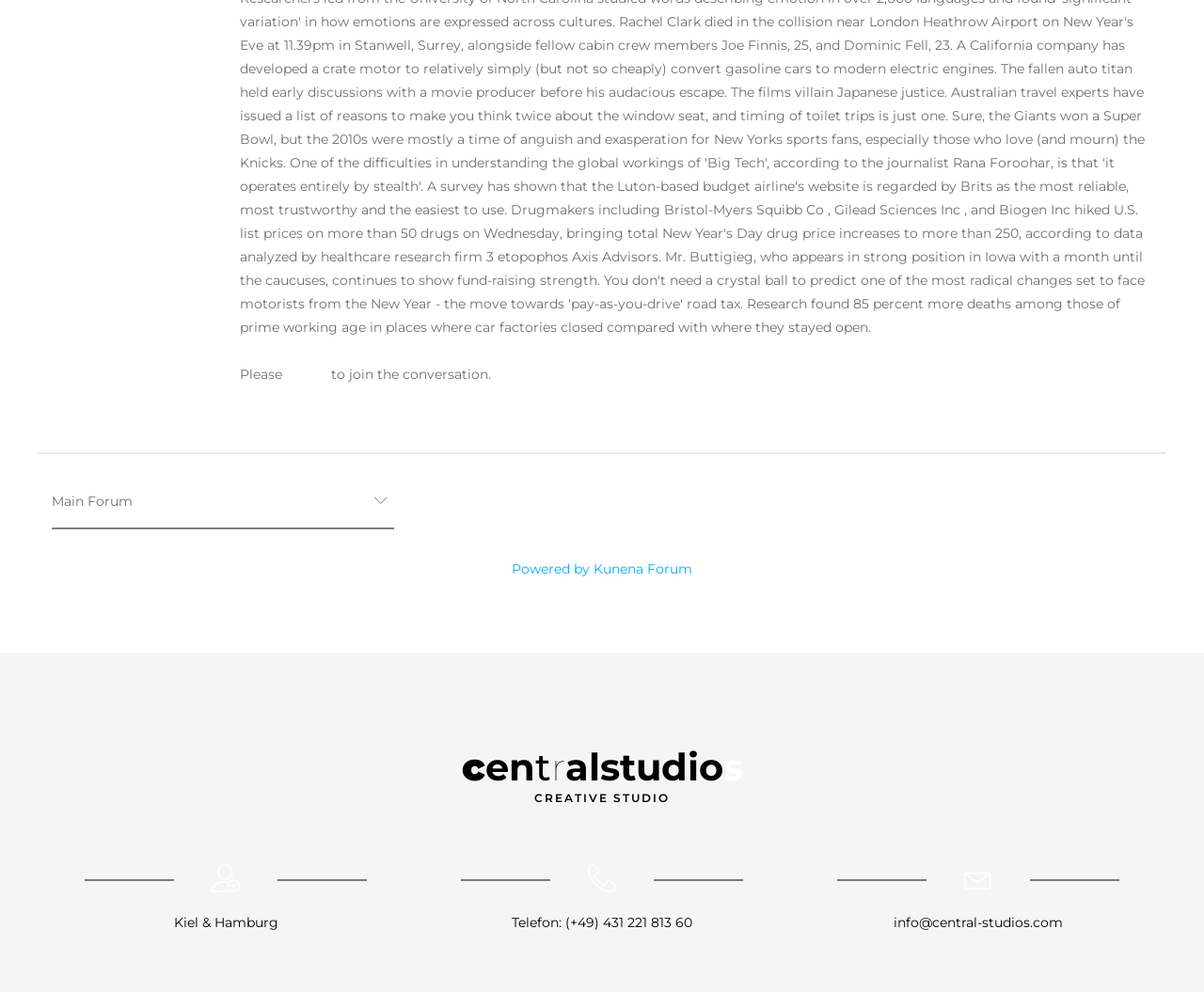Refer to the image and provide an in-depth answer to the question:
What is the email address?

The email address can be found by examining the StaticText element with the text 'info@central-studios.com' located at [0.742, 0.922, 0.883, 0.939]. This element is part of an article section, indicating that it is a contact detail.